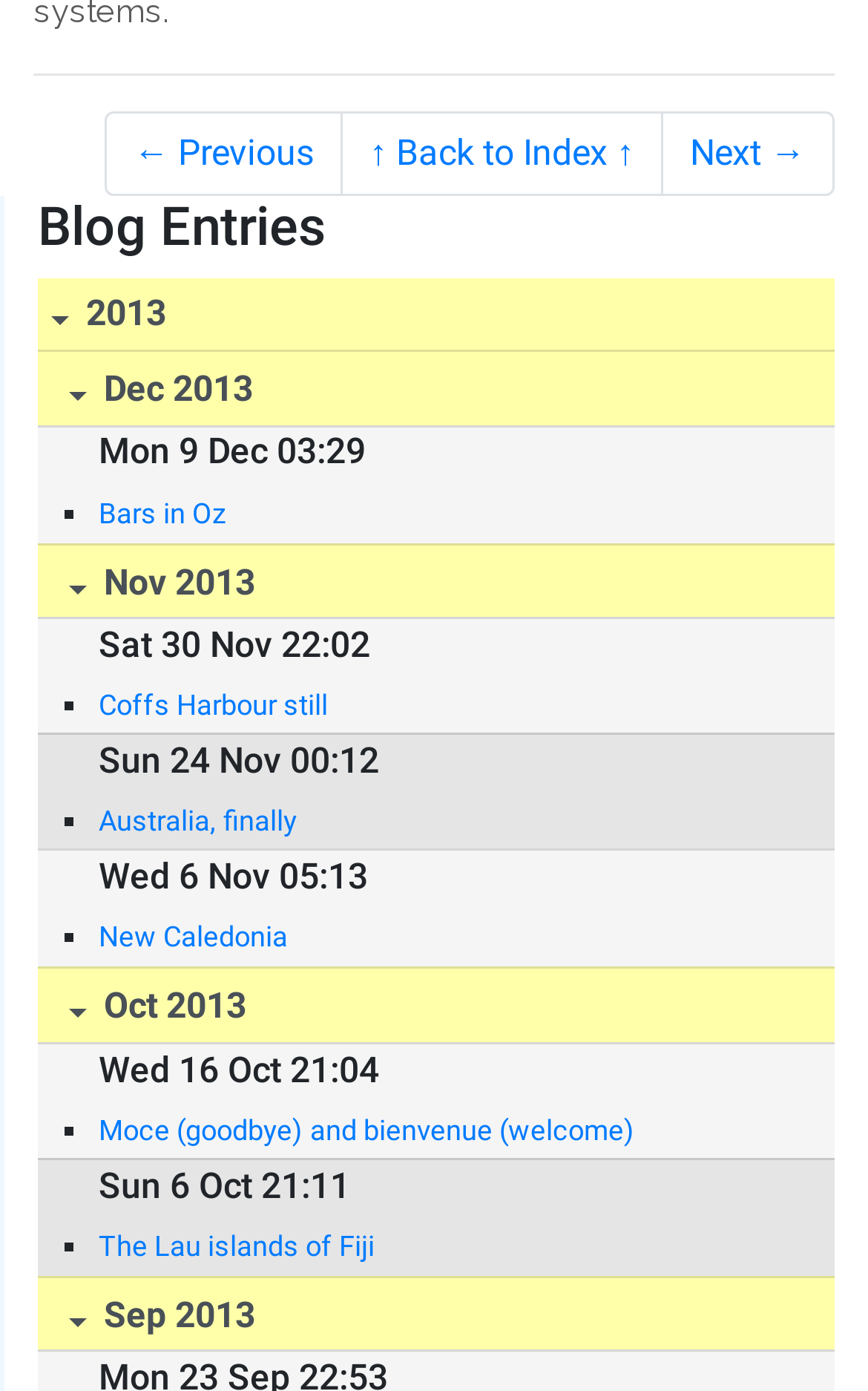Locate the coordinates of the bounding box for the clickable region that fulfills this instruction: "Go to next page".

[0.762, 0.08, 0.962, 0.141]